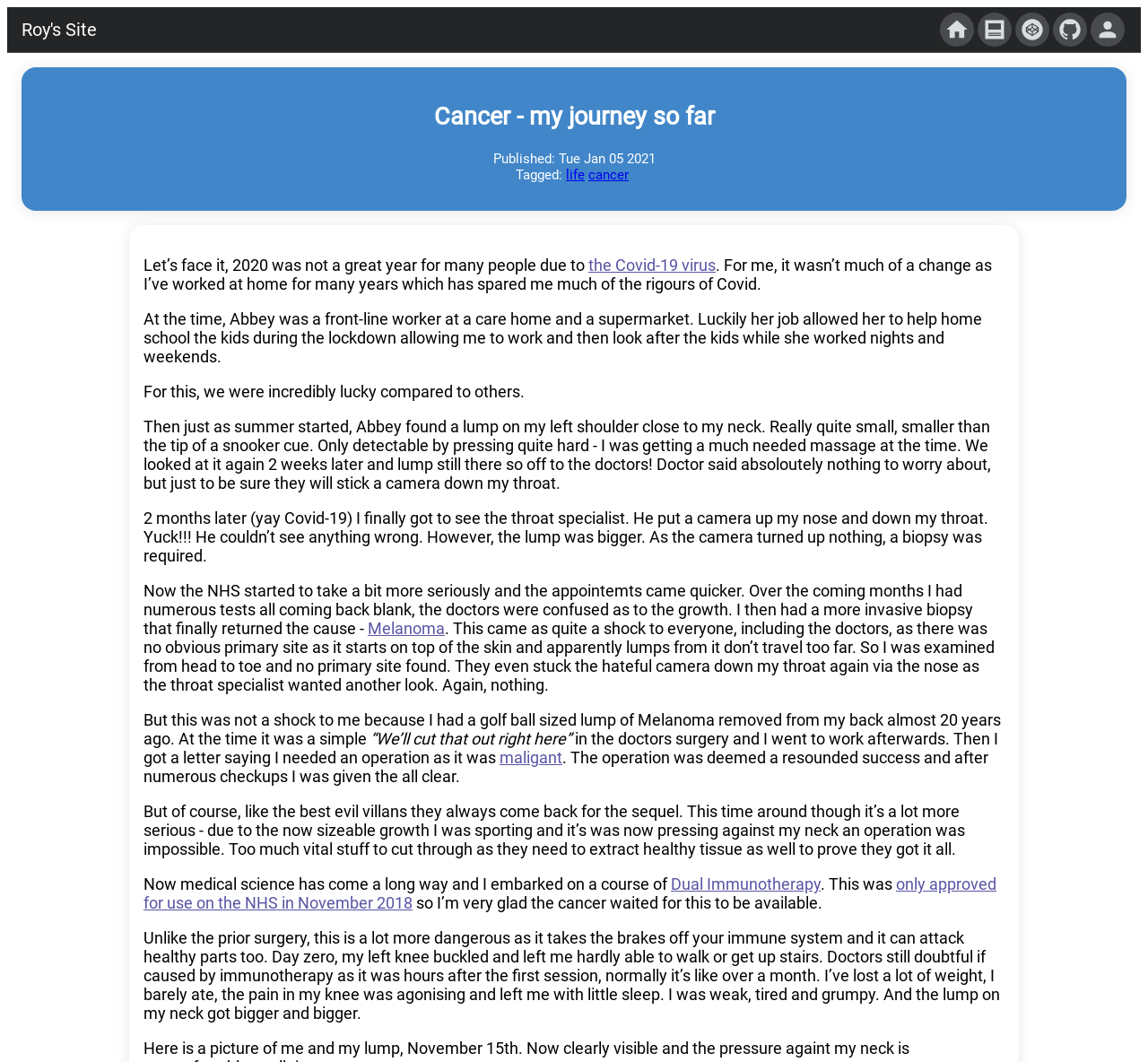Using the provided element description: "maligant", identify the bounding box coordinates. The coordinates should be four floats between 0 and 1 in the order [left, top, right, bottom].

[0.435, 0.705, 0.49, 0.722]